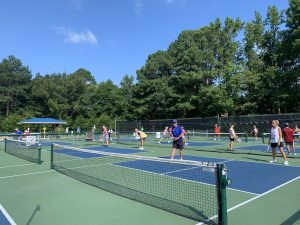Please provide a short answer using a single word or phrase for the question:
What type of game are the players engaged in?

Pickleball